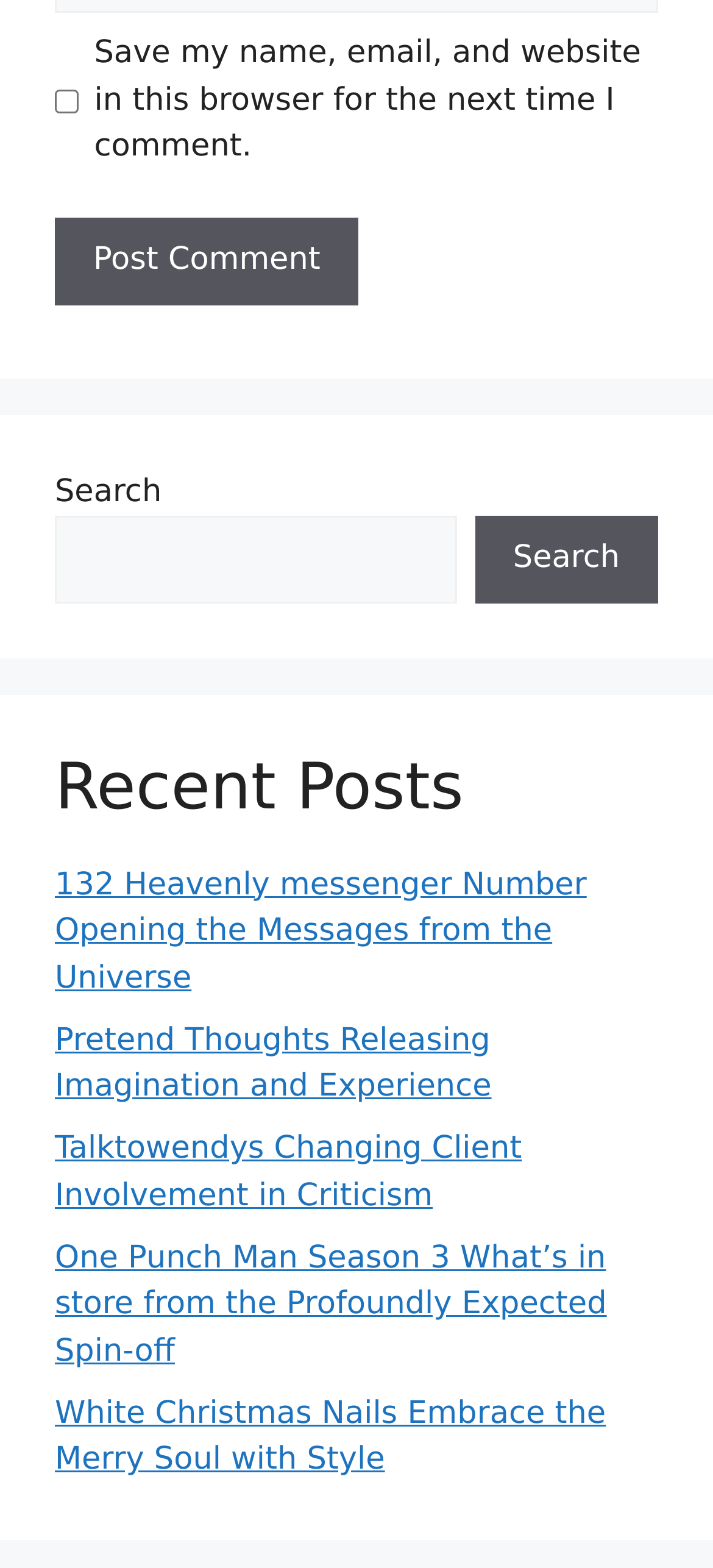How many links are there under the 'Recent Posts' heading?
Answer the question with as much detail as possible.

I counted the number of links under the 'Recent Posts' heading and found five links, each with a different title.